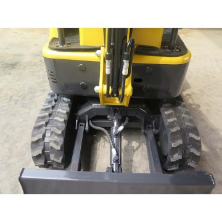What is the purpose of the rubber tracks?
Kindly offer a comprehensive and detailed response to the question.

The robust rubber tracks are designed to provide stability and mobility on various terrains, making the mini excavator ideal for urban construction sites or landscaping projects. This feature is crucial for the equipment's performance in different environments.